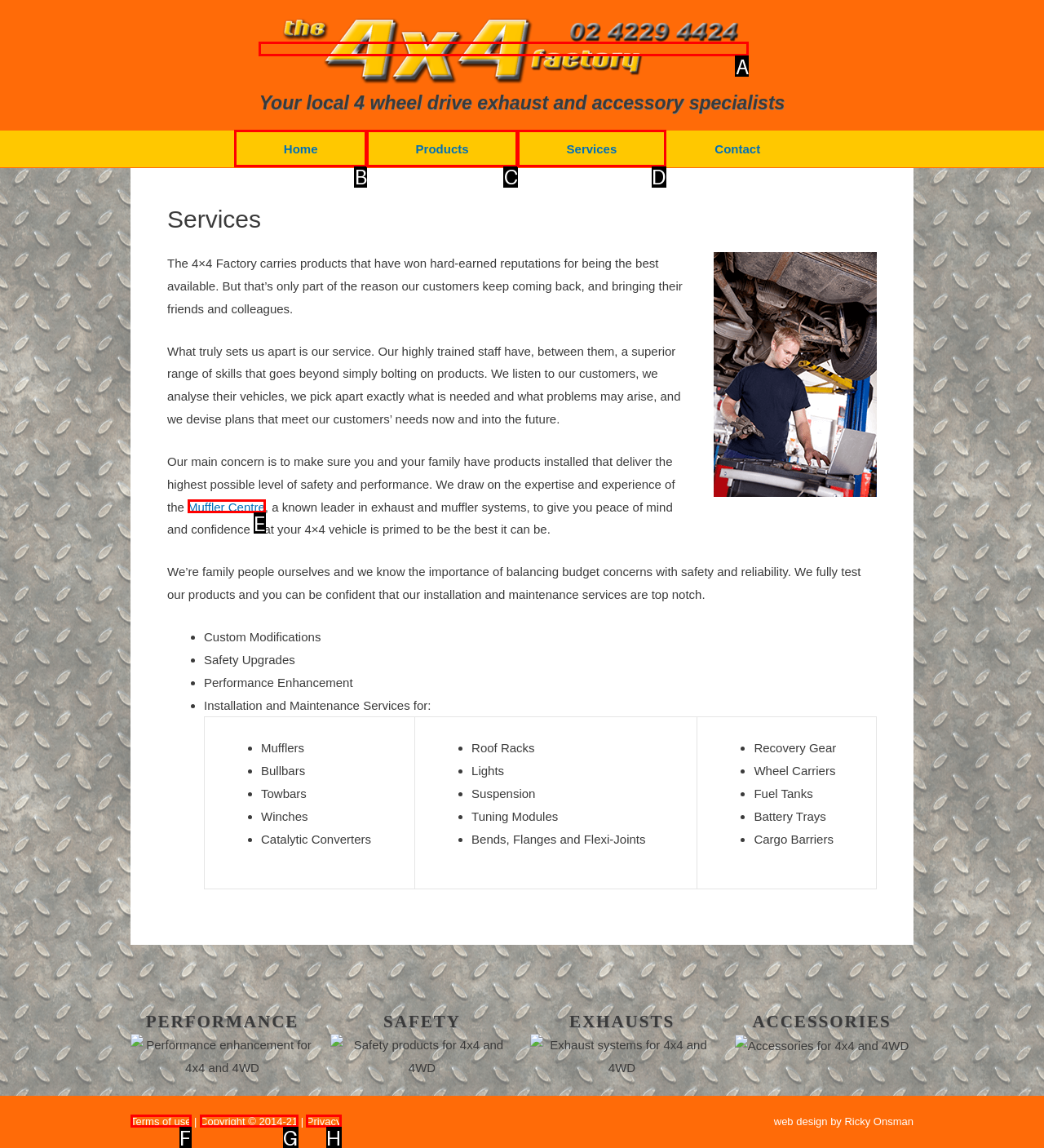Choose the HTML element that should be clicked to achieve this task: Click on the 'Muffler Centre' link
Respond with the letter of the correct choice.

E